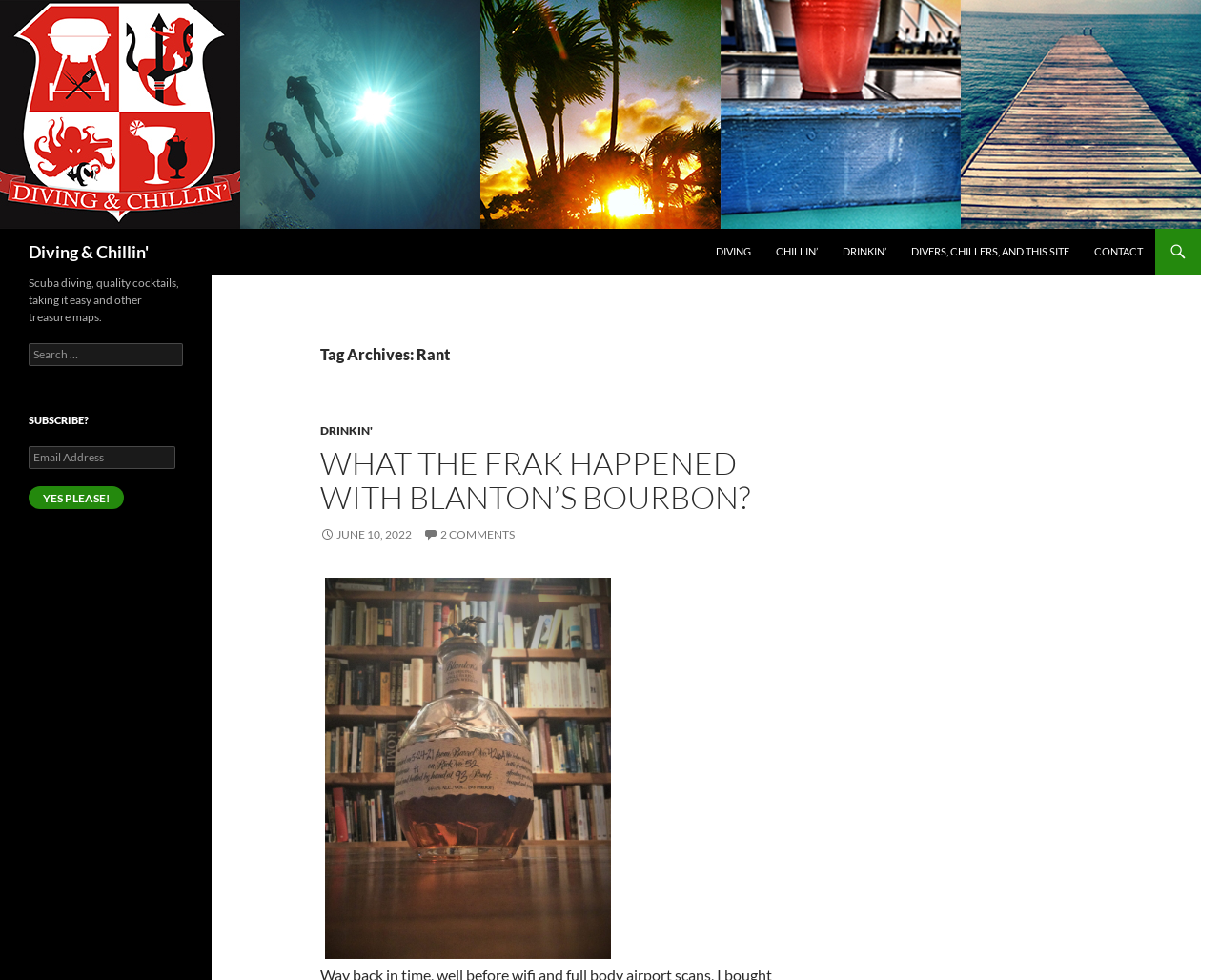Provide a brief response to the question below using a single word or phrase: 
How can users subscribe to the website?

By entering email address